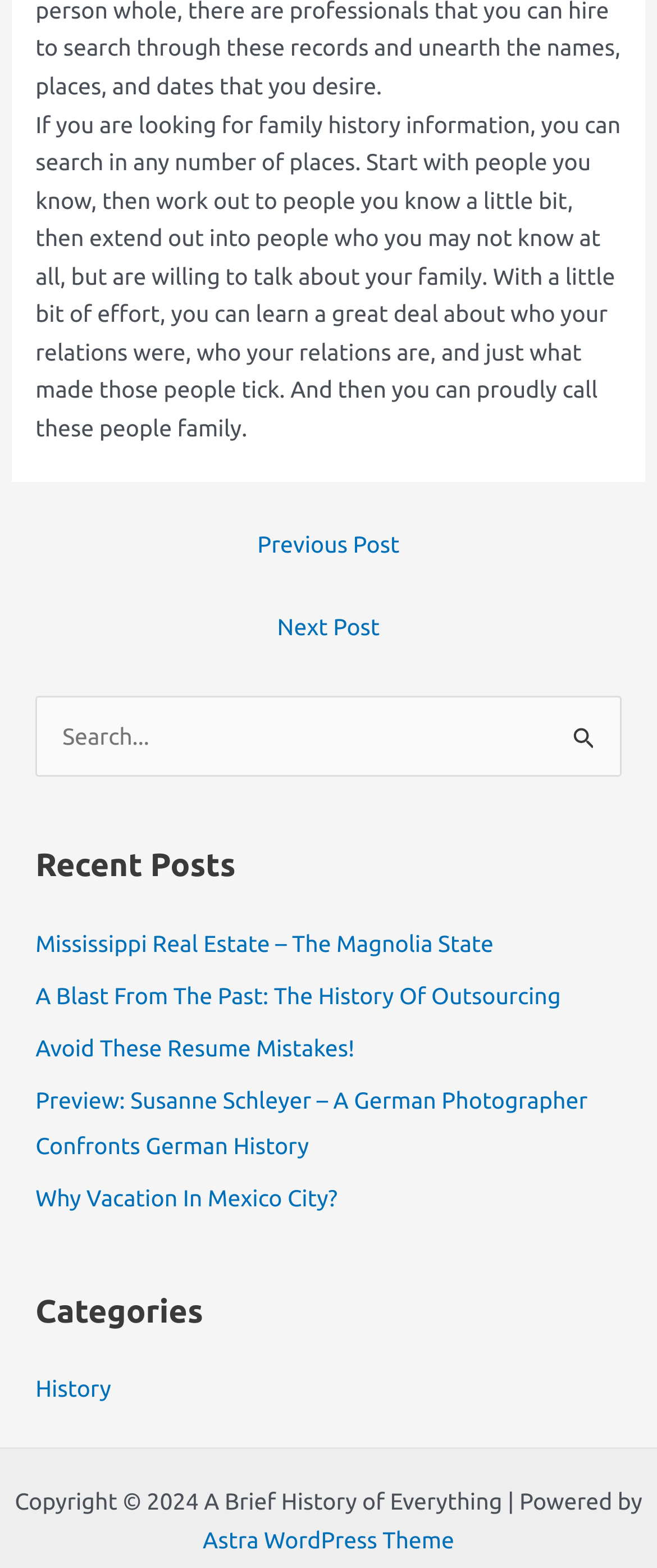Answer this question in one word or a short phrase: What is the theme of the webpage?

A Brief History of Everything